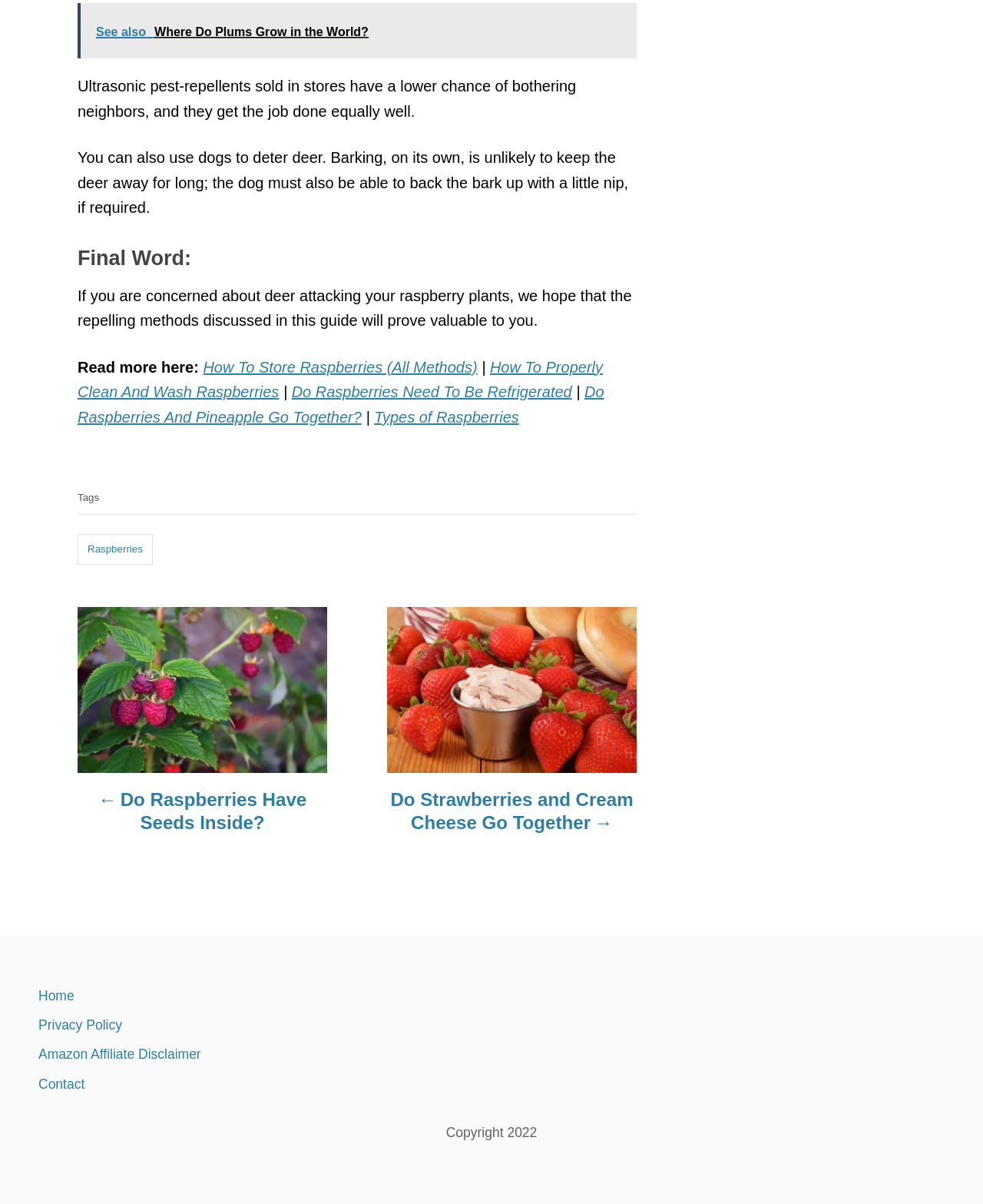Based on the element description, predict the bounding box coordinates (top-left x, top-left y, bottom-right x, bottom-right y) for the UI element in the screenshot: Home

[0.039, 0.815, 0.311, 0.839]